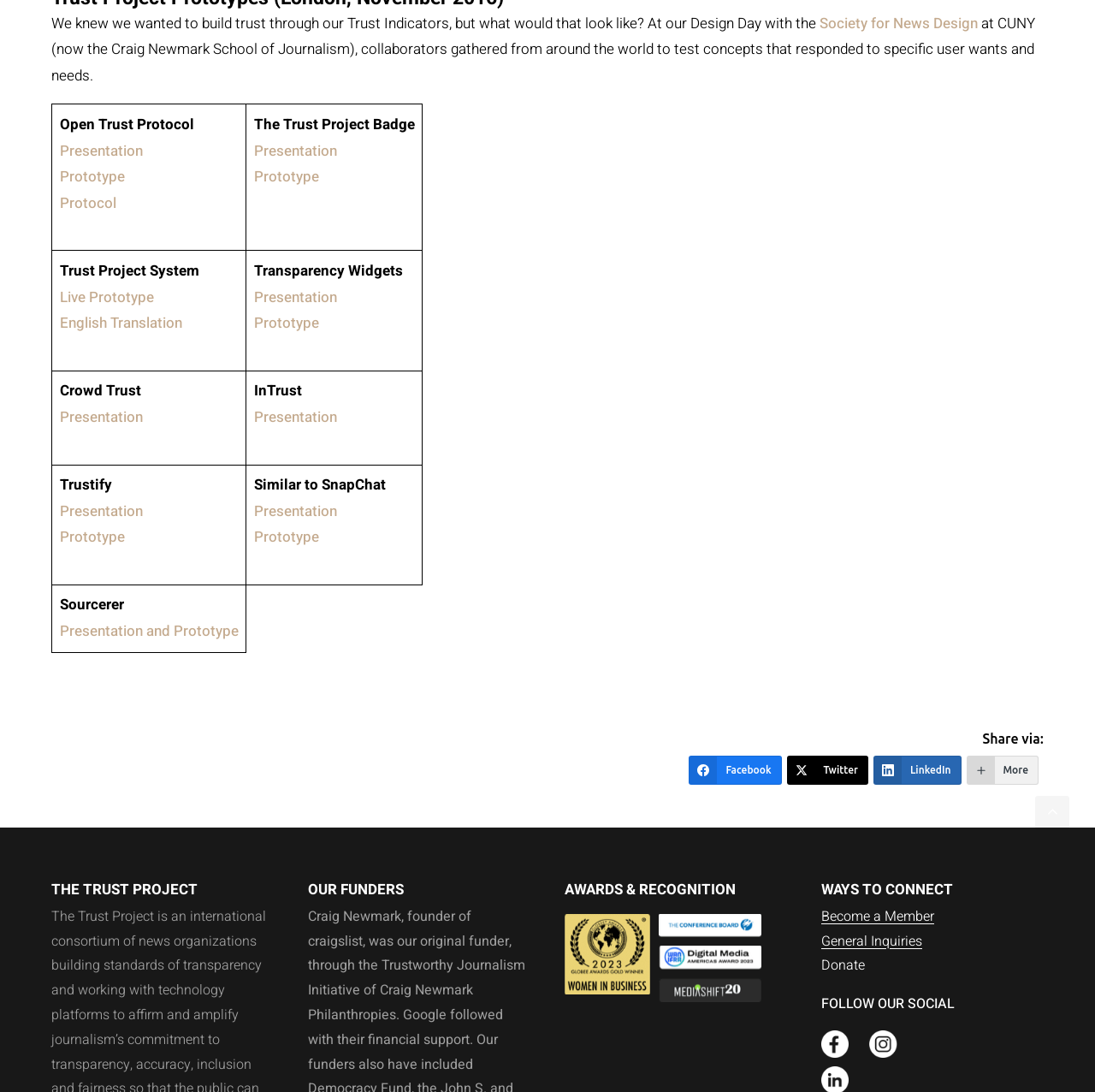Analyze the image and provide a detailed answer to the question: What is the Trust Project Badge?

The Trust Project Badge is a presentation prototype, as shown in the table on the webpage, which lists various trust indicators, including the Trust Project Badge, along with their corresponding presentations and prototypes.